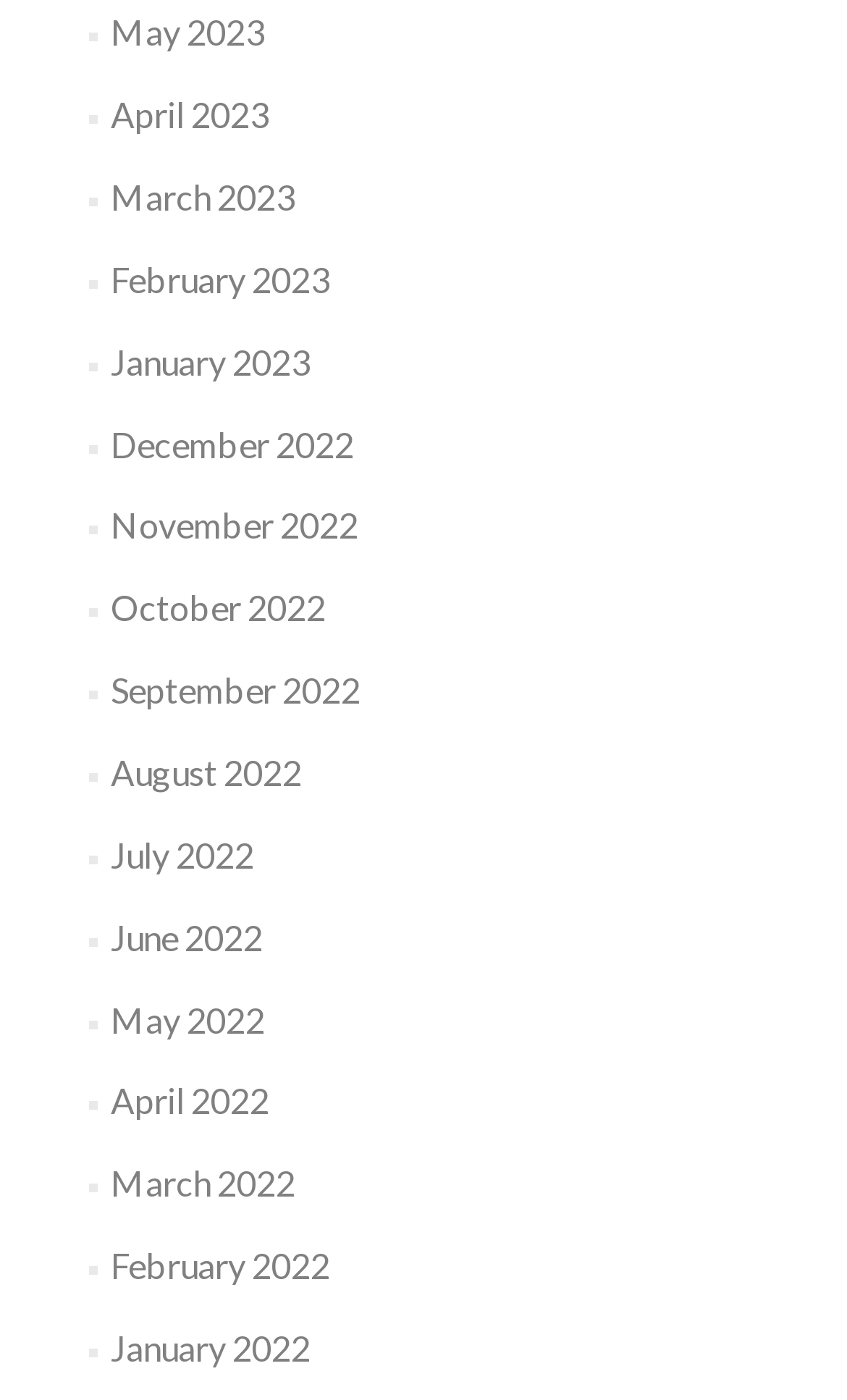Is the list of months in chronological order?
From the screenshot, supply a one-word or short-phrase answer.

Yes